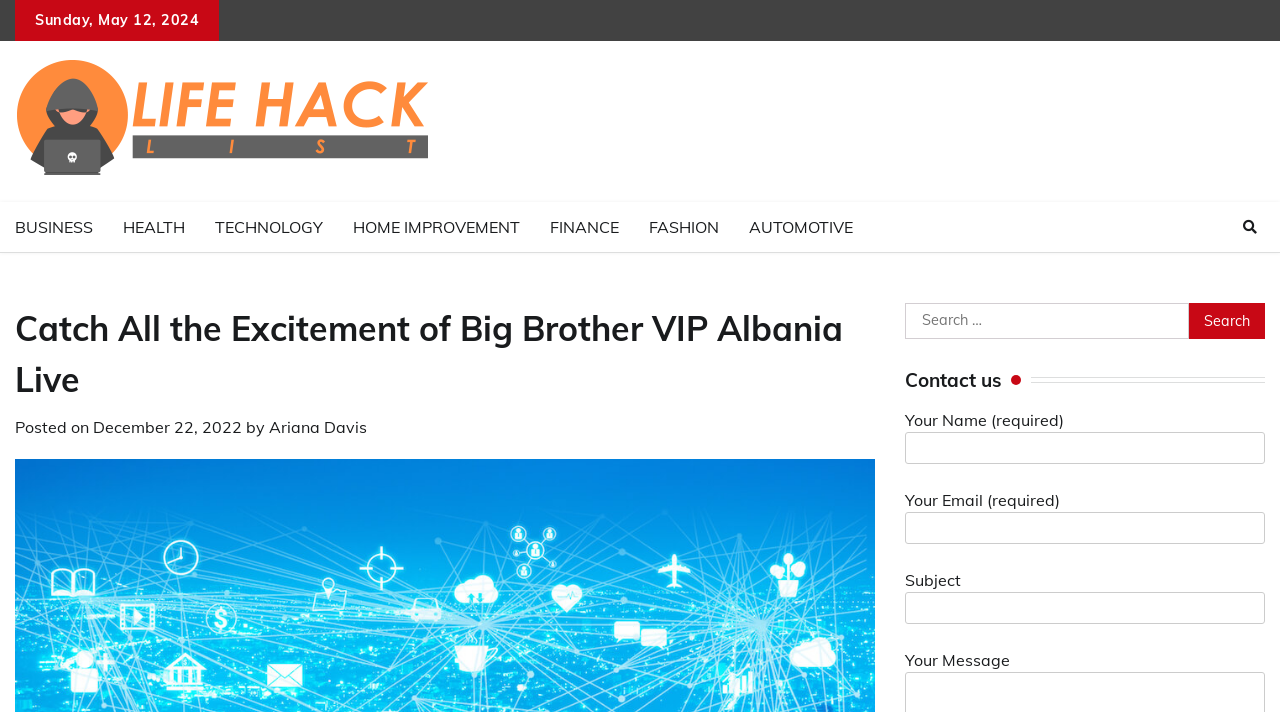What is the purpose of the search box? Observe the screenshot and provide a one-word or short phrase answer.

To search for content